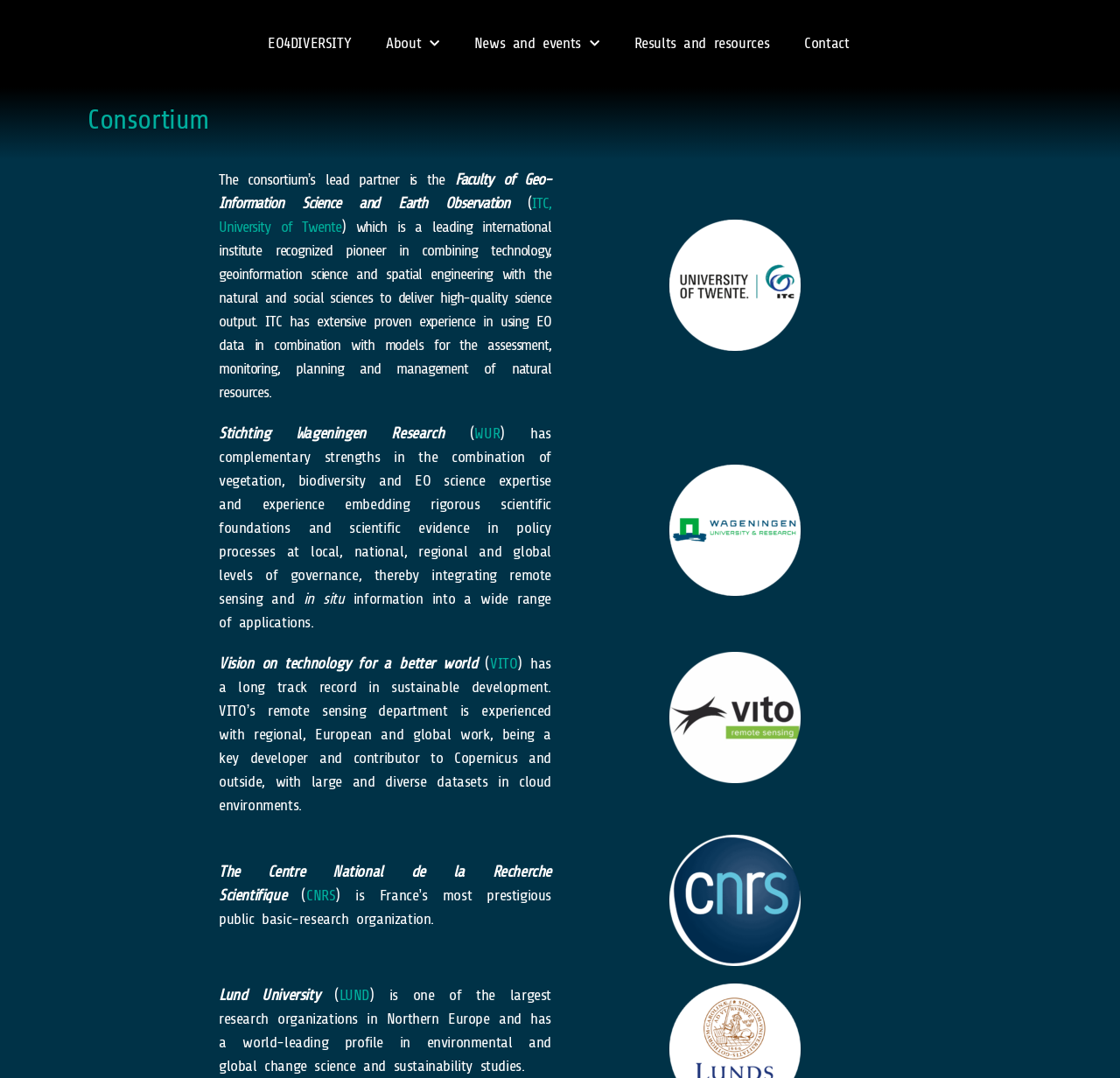Provide the bounding box for the UI element matching this description: "Results and resources".

[0.55, 0.0, 0.702, 0.081]